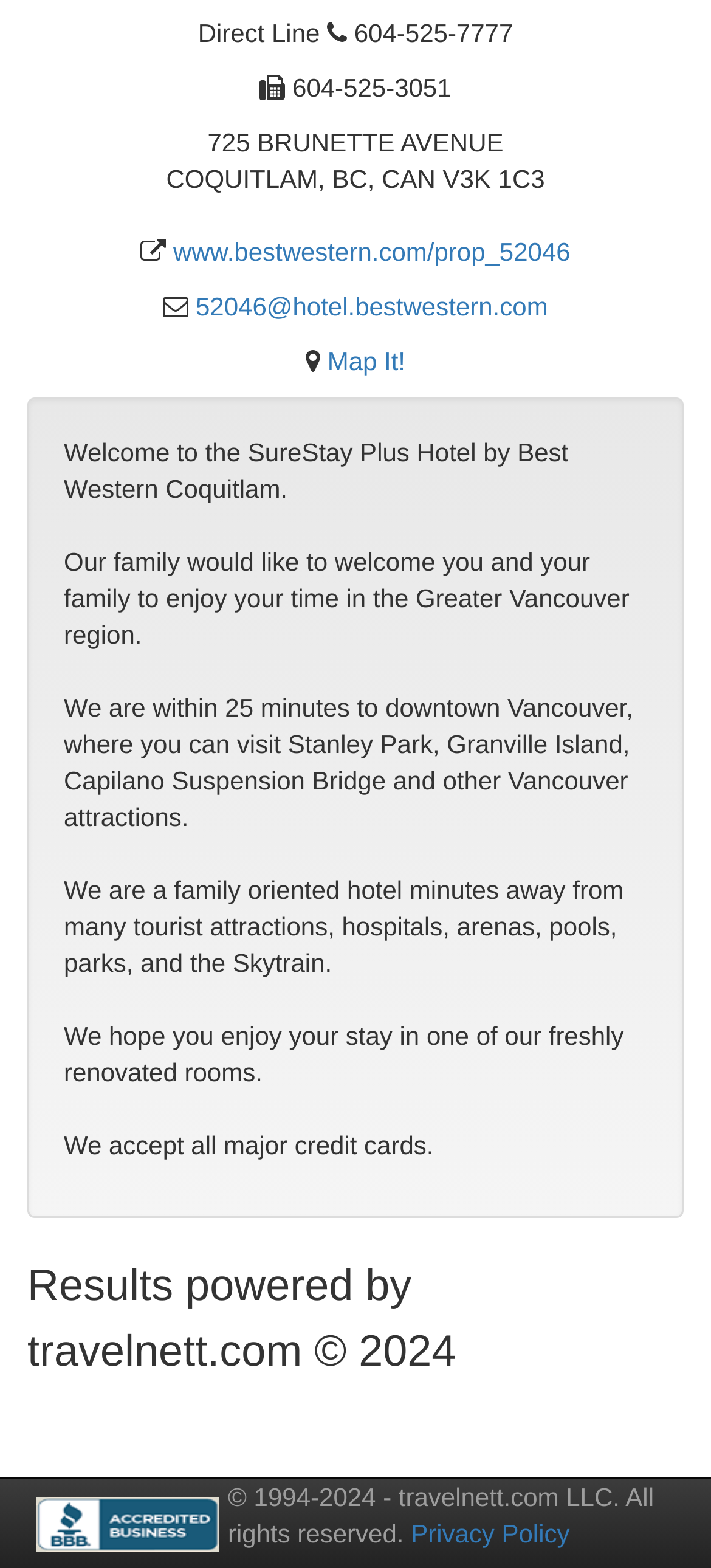Given the following UI element description: "Privacy Policy", find the bounding box coordinates in the webpage screenshot.

[0.578, 0.969, 0.801, 0.988]